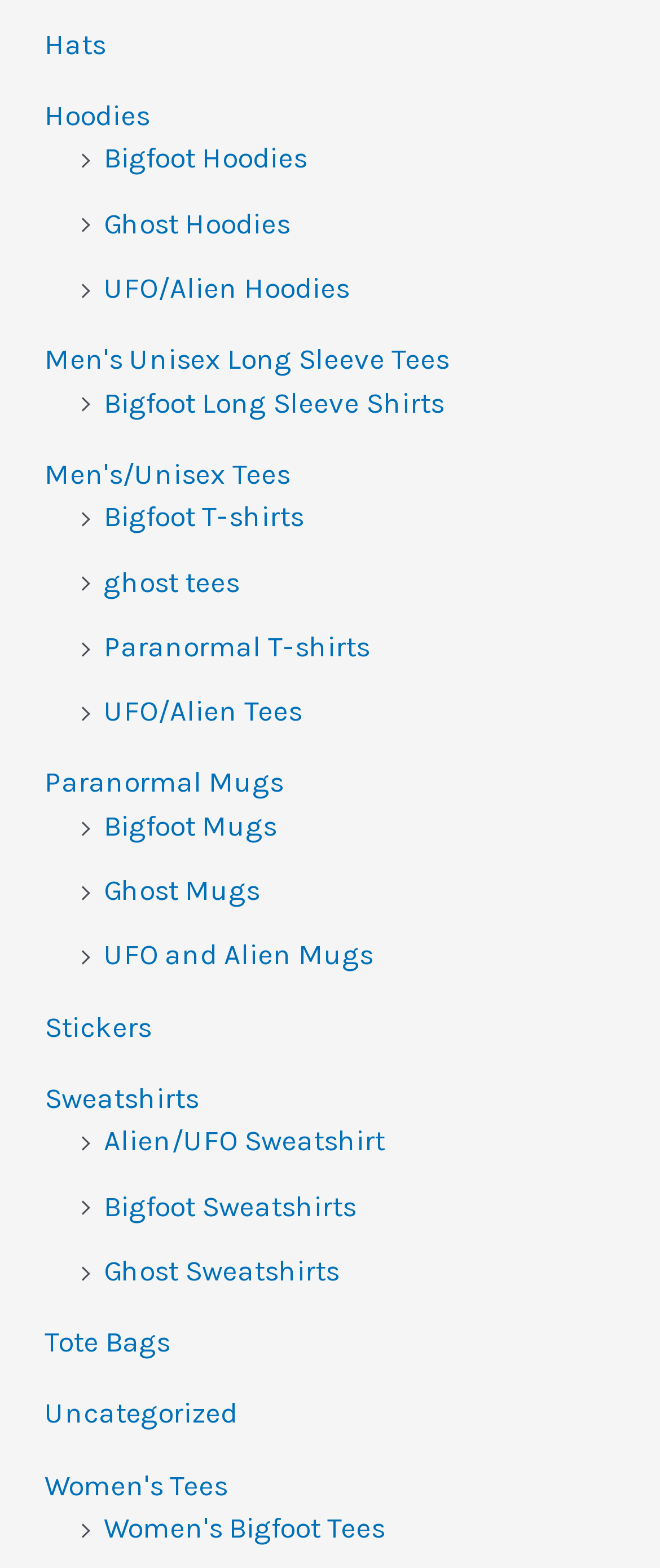Using the provided element description, identify the bounding box coordinates as (top-left x, top-left y, bottom-right x, bottom-right y). Ensure all values are between 0 and 1. Description: Men's Unisex Long Sleeve Tees

[0.067, 0.218, 0.68, 0.24]